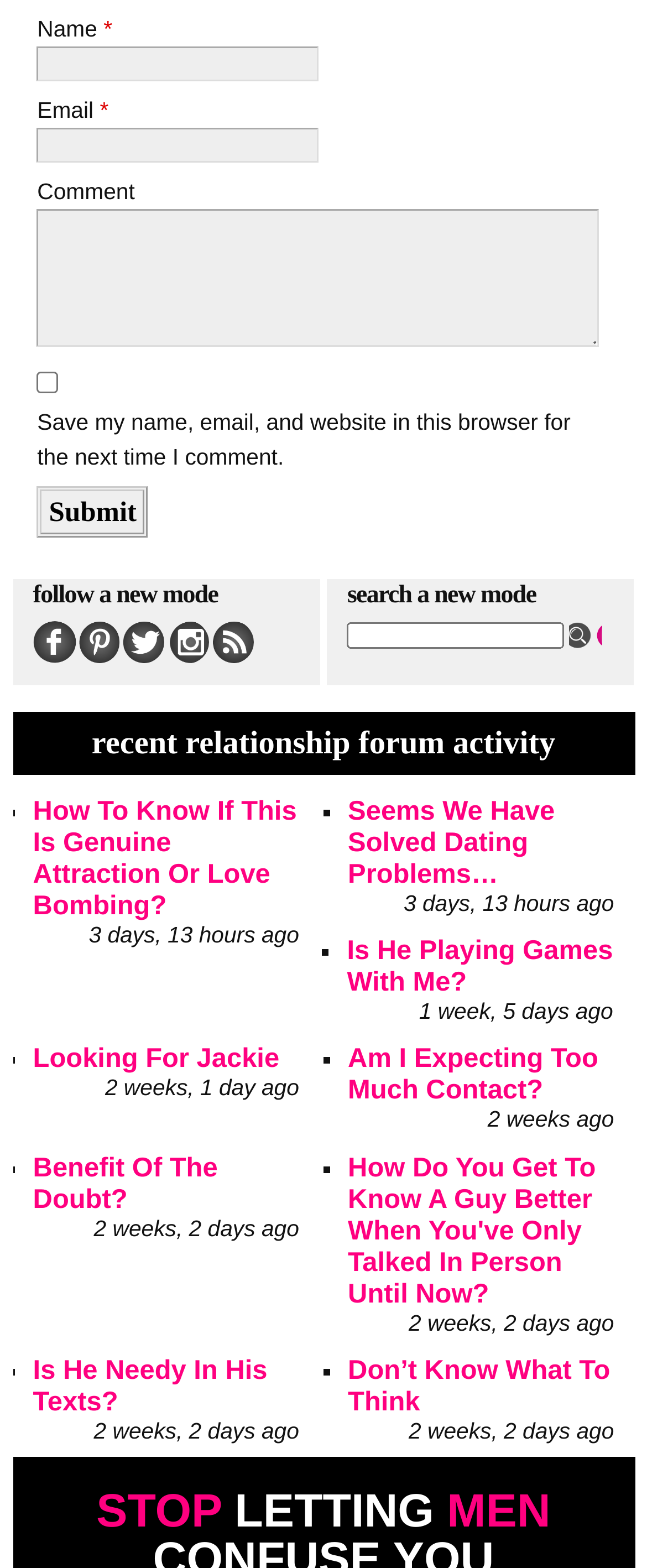Reply to the question with a single word or phrase:
What is the function of the button at the bottom of the form?

Submit